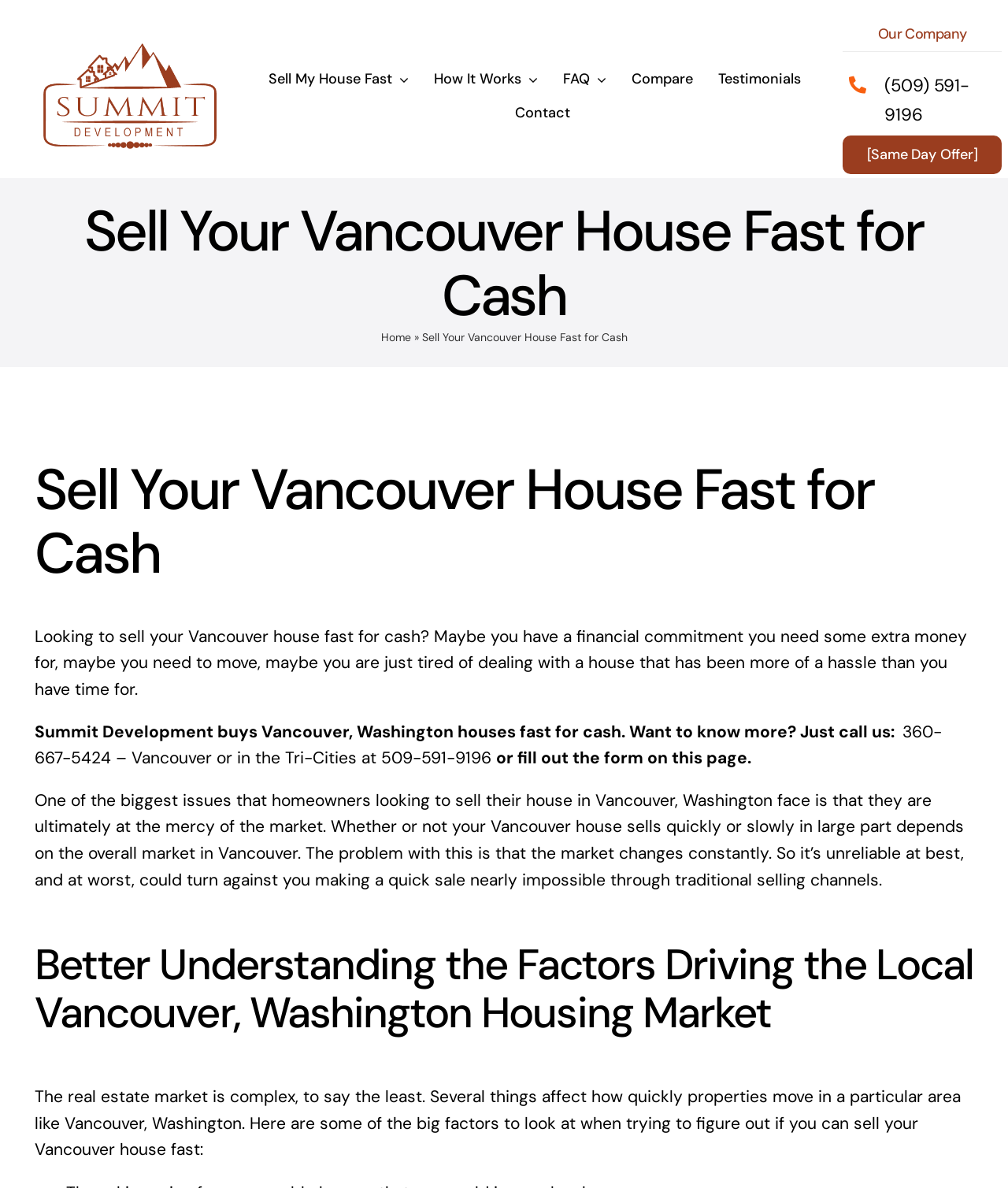Bounding box coordinates are given in the format (top-left x, top-left y, bottom-right x, bottom-right y). All values should be floating point numbers between 0 and 1. Provide the bounding box coordinate for the UI element described as: Search

None